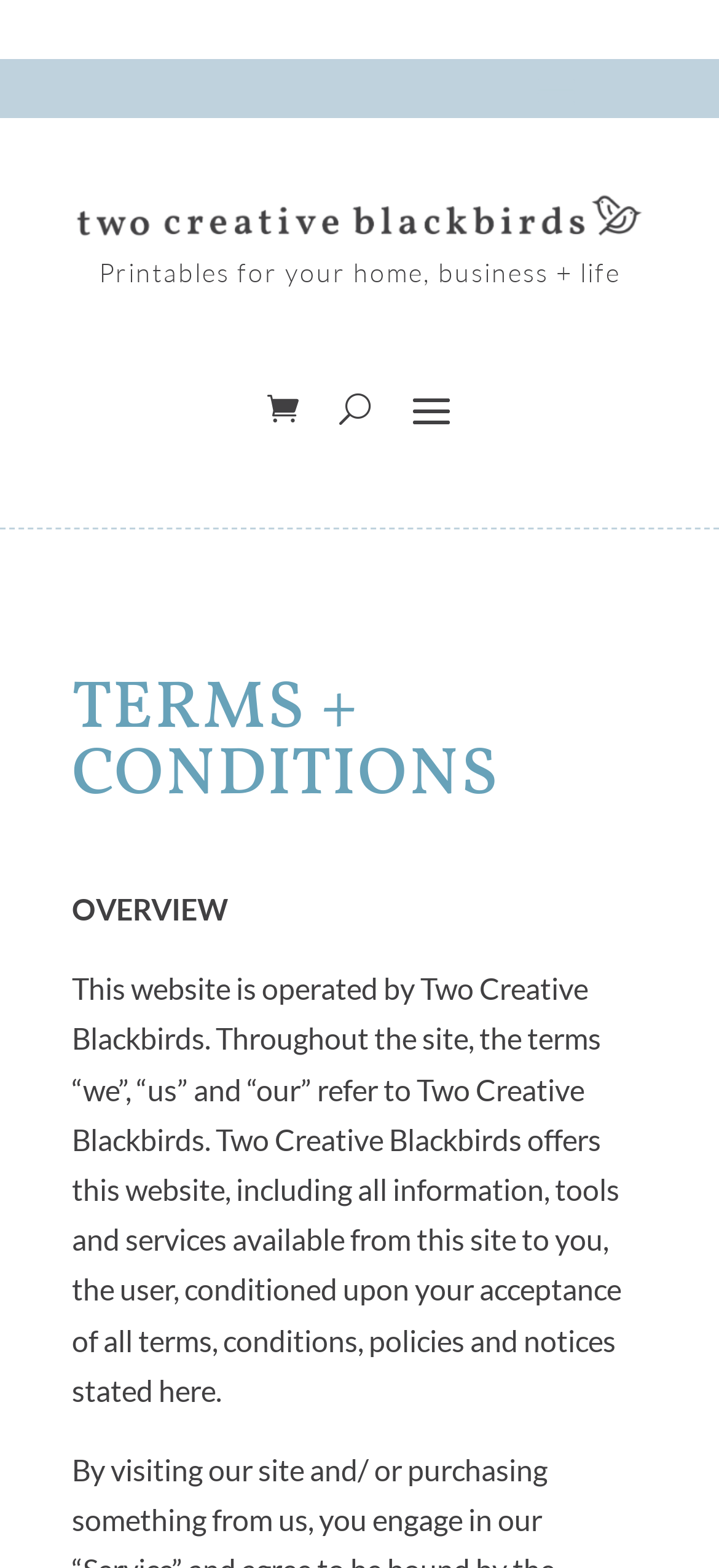Please find and generate the text of the main heading on the webpage.

TERMS + CONDITIONS